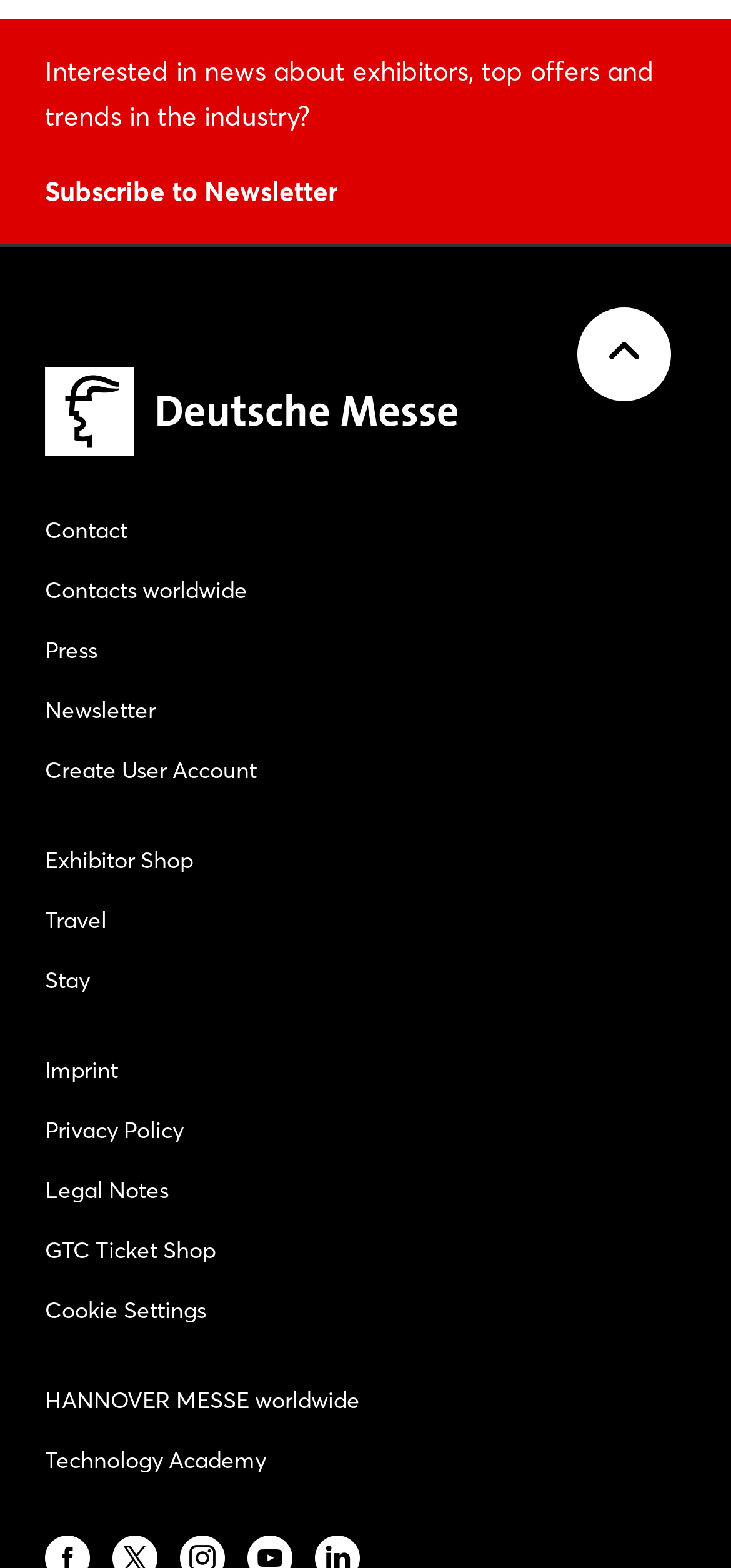Locate the bounding box of the UI element based on this description: "Newsletter". Provide four float numbers between 0 and 1 as [left, top, right, bottom].

[0.062, 0.444, 0.938, 0.463]